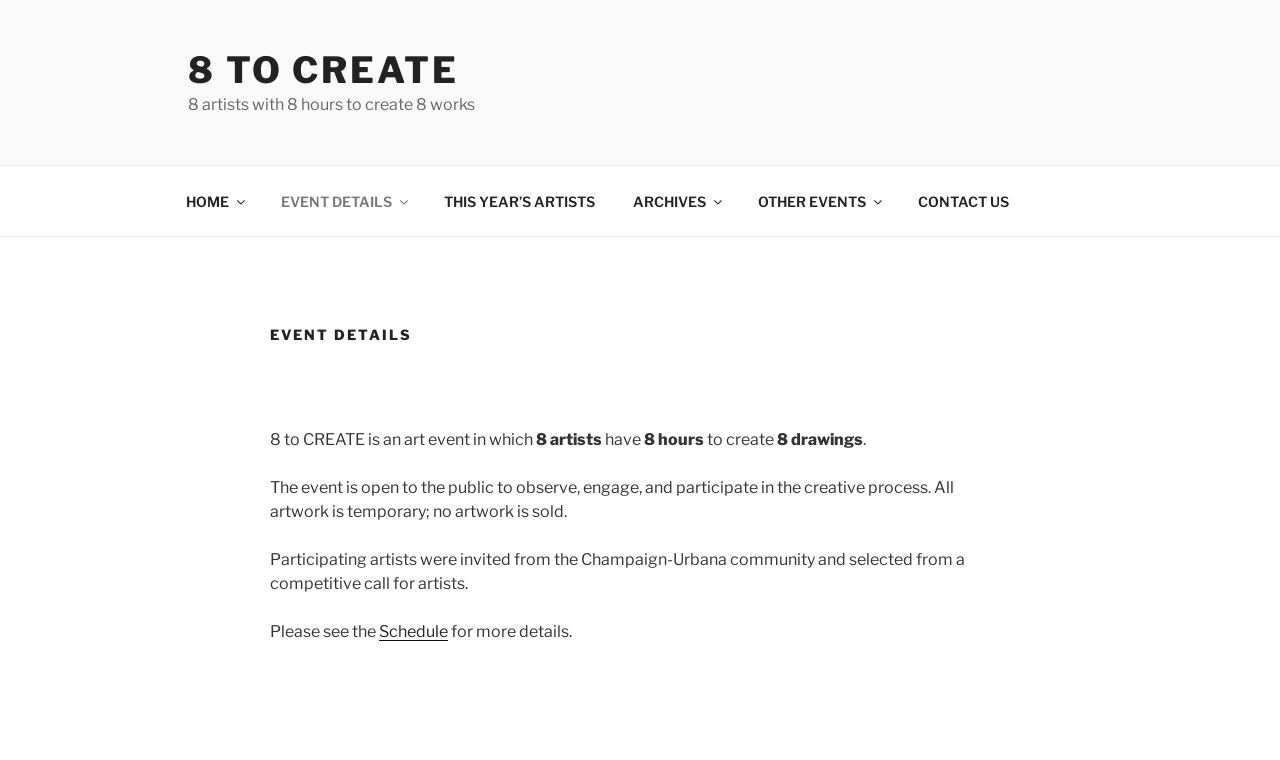Show the bounding box coordinates of the element that should be clicked to complete the task: "click on HOME".

[0.131, 0.232, 0.203, 0.297]